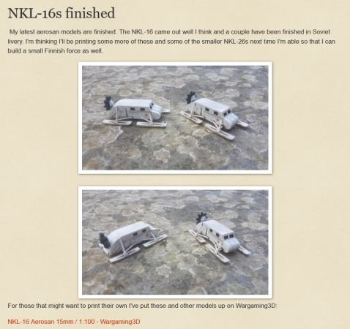Create an extensive and detailed description of the image.

The image showcases two finished models of NKL-16s, which are aviation models used in wargaming. The top image presents an NKL-16 from a slightly elevated angle, highlighting its details and the Soviet livery. The bottom image features the same model from a different perspective, emphasizing its structure and the accompanying scenery. The text accompanying the images indicates that the author is pleased with the outcome and is considering producing more of these models, as well as smaller variants, for their collection. Additionally, the post encourages readers interested in printing these models to explore other available resources on Wargaming3D.